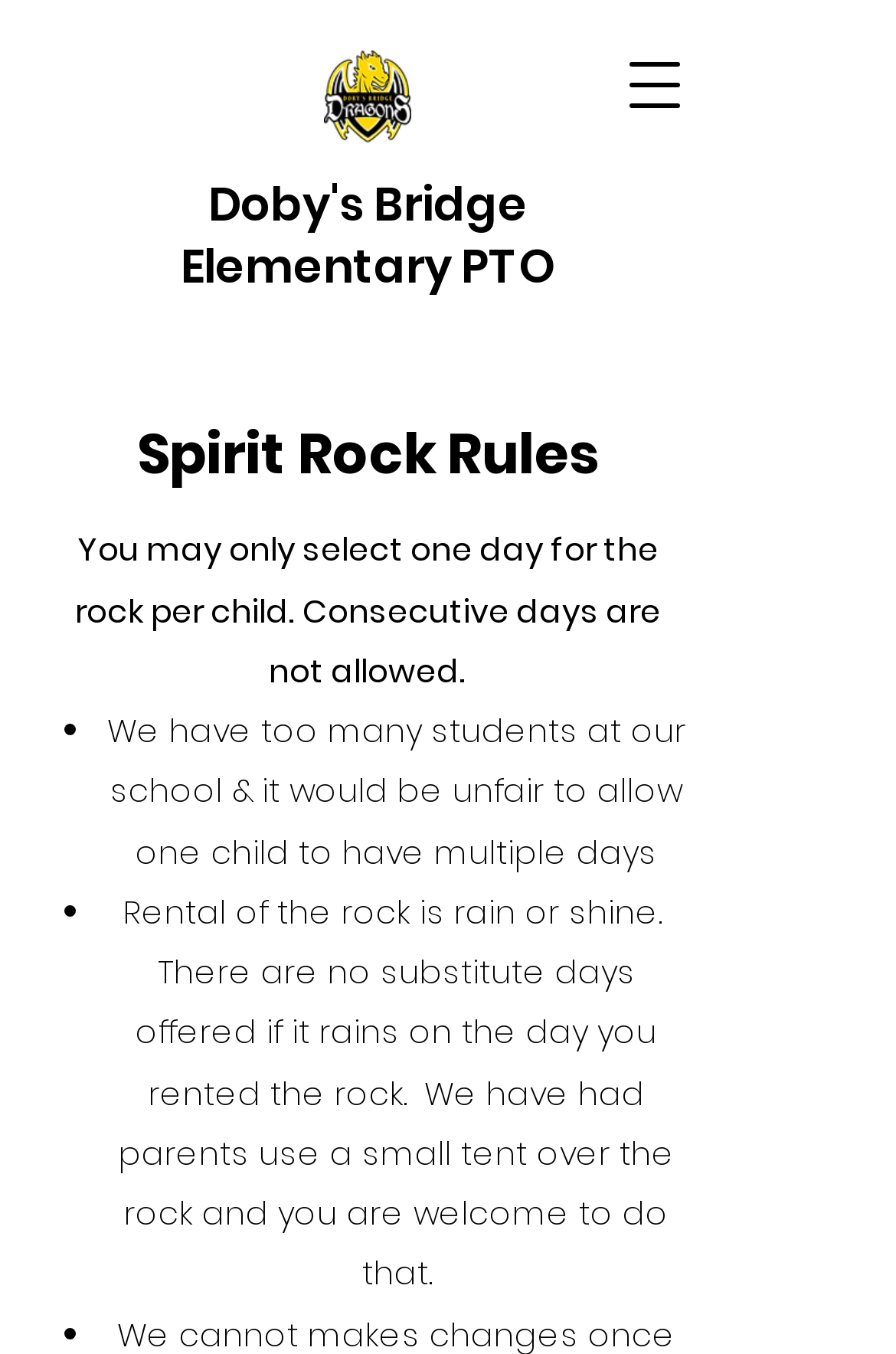Can consecutive days be selected for the rock? Examine the screenshot and reply using just one word or a brief phrase.

No